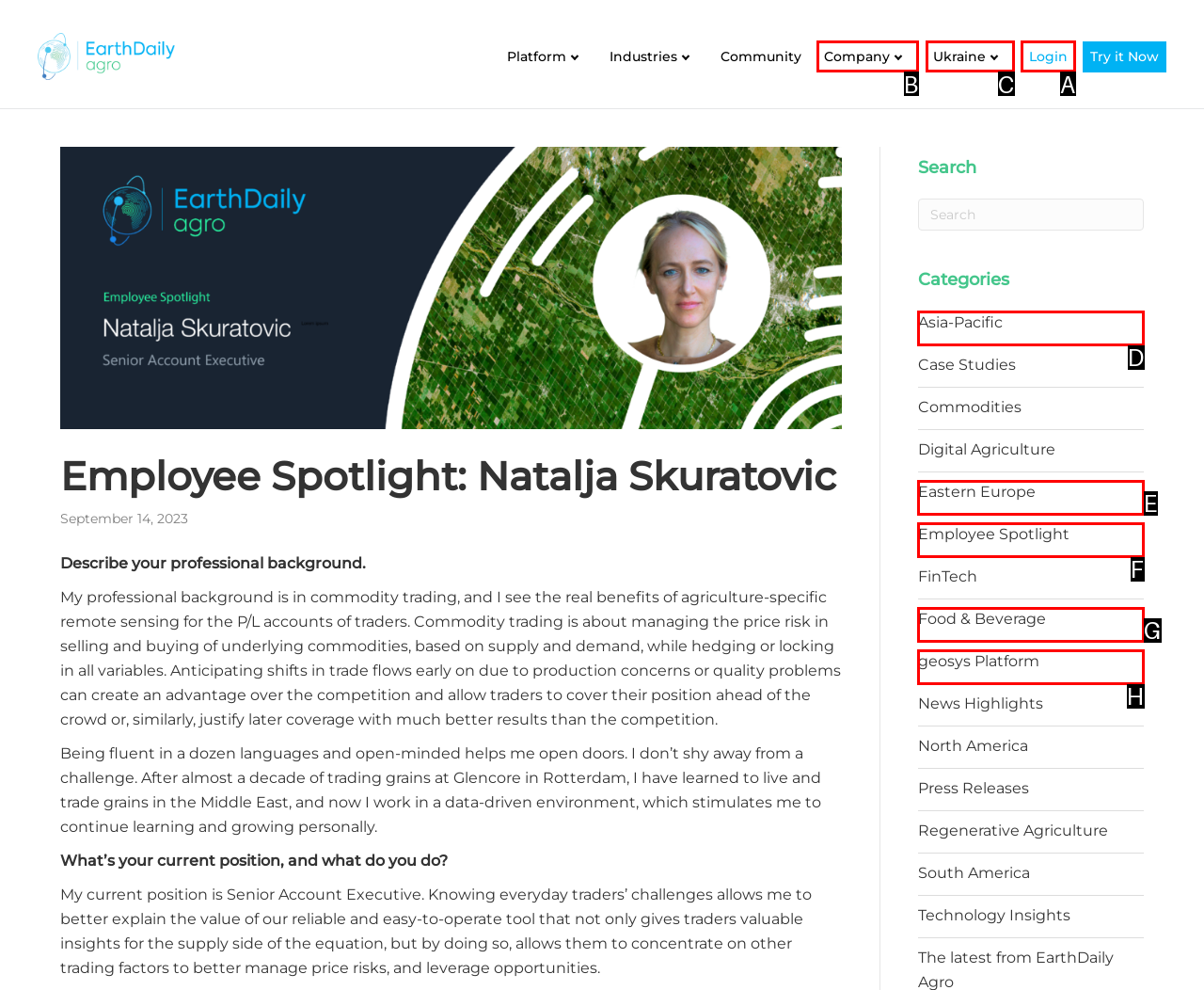Indicate the UI element to click to perform the task: Login to the system. Reply with the letter corresponding to the chosen element.

A